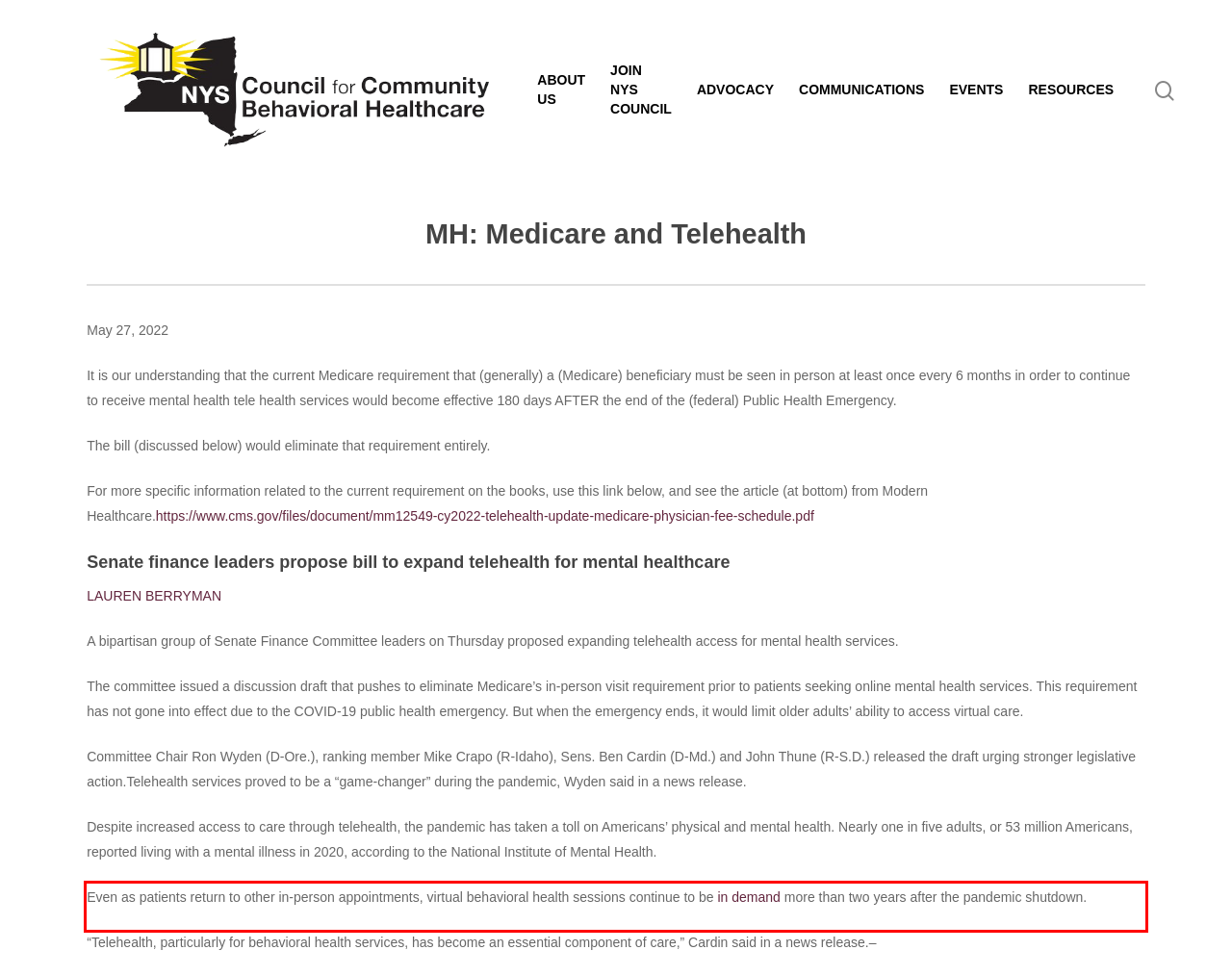Please analyze the provided webpage screenshot and perform OCR to extract the text content from the red rectangle bounding box.

Even as patients return to other in-person appointments, virtual behavioral health sessions continue to be in demand more than two years after the pandemic shutdown.